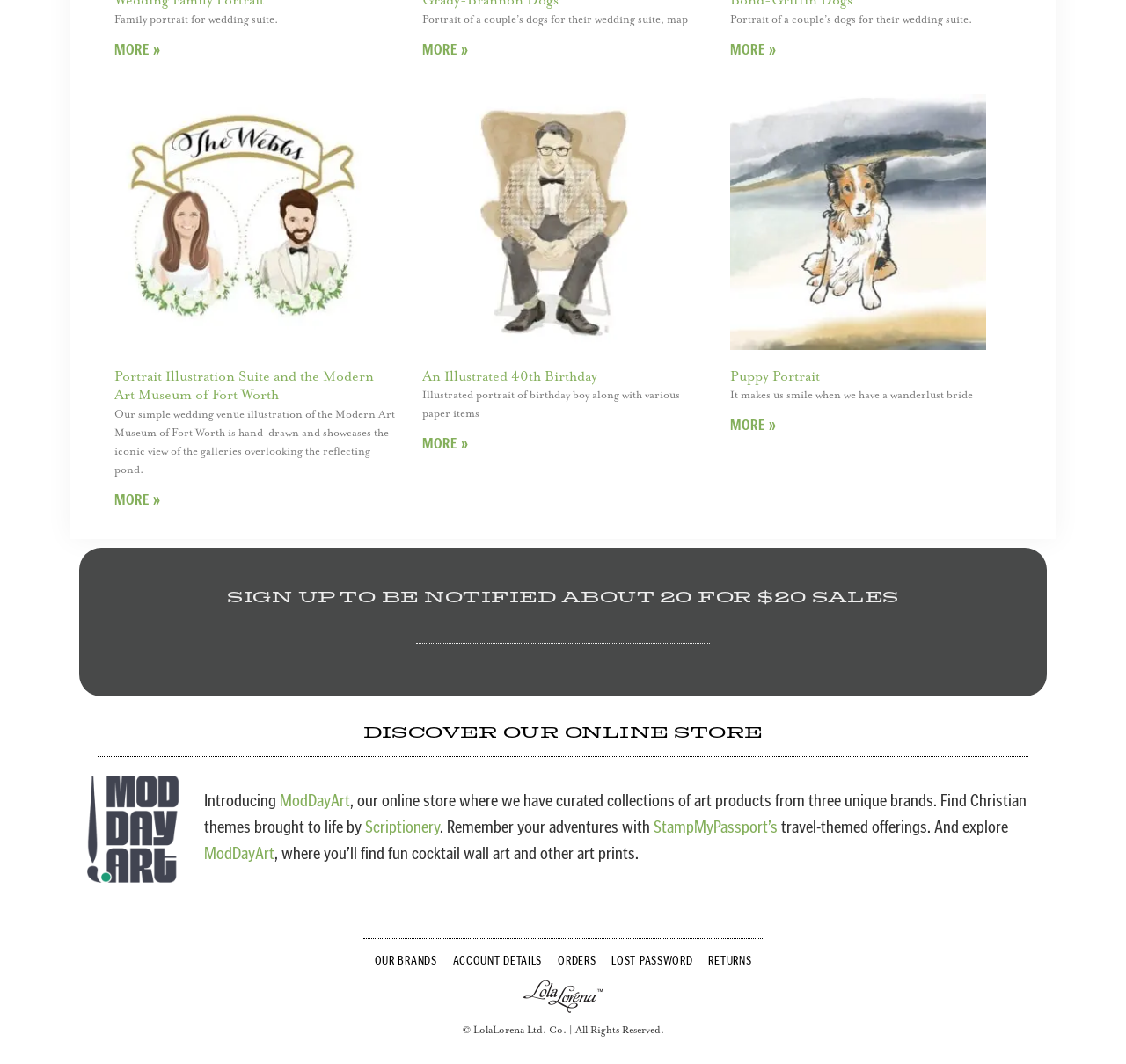Determine the bounding box coordinates of the UI element that matches the following description: "parent_node: Puppy Portrait". The coordinates should be four float numbers between 0 and 1 in the format [left, top, right, bottom].

[0.648, 0.088, 0.876, 0.329]